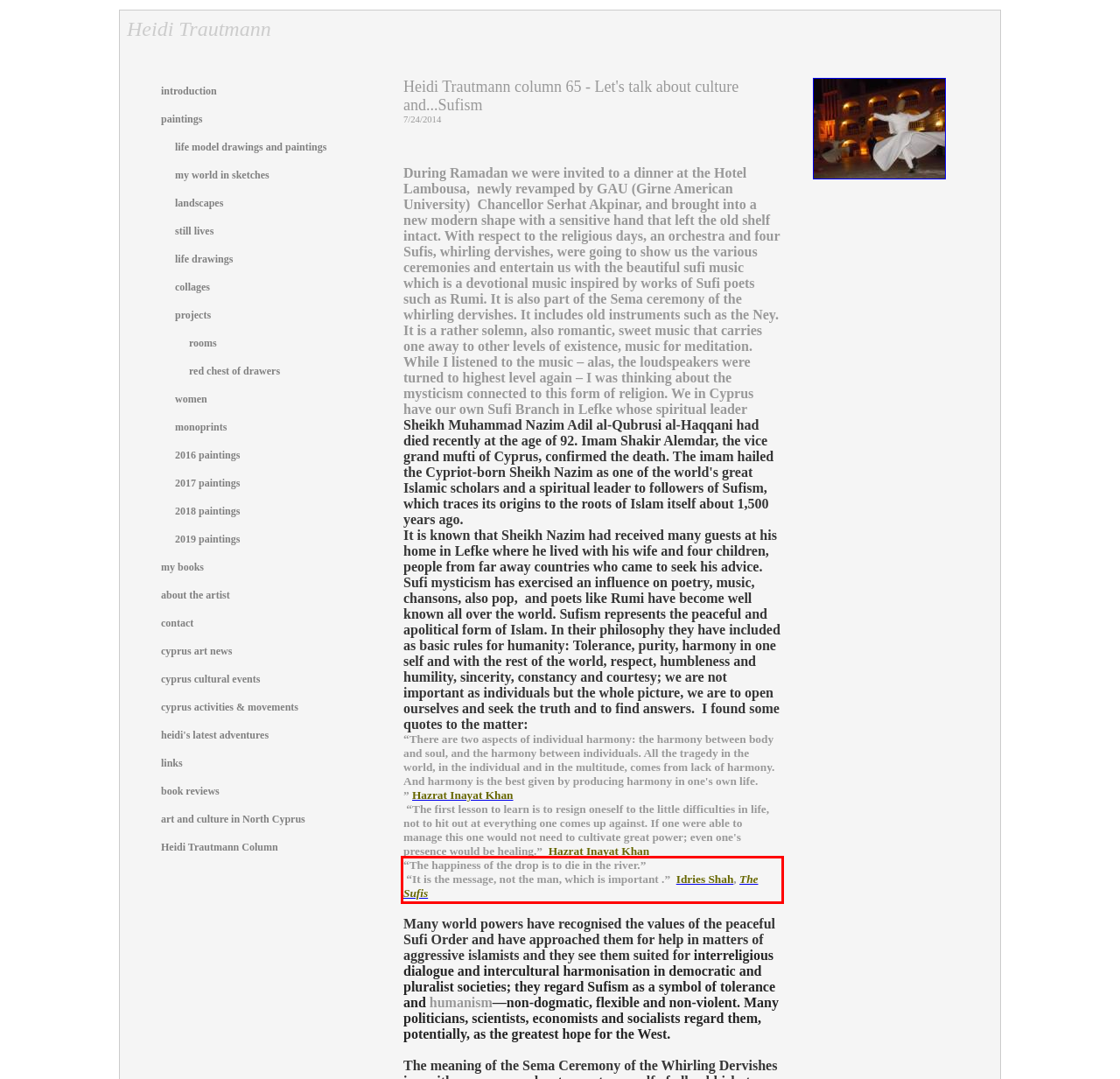Identify the text within the red bounding box on the webpage screenshot and generate the extracted text content.

“The happiness of the drop is to die in the river.” “It is the message, not the man, which is important .” Idries Shah, The Sufis